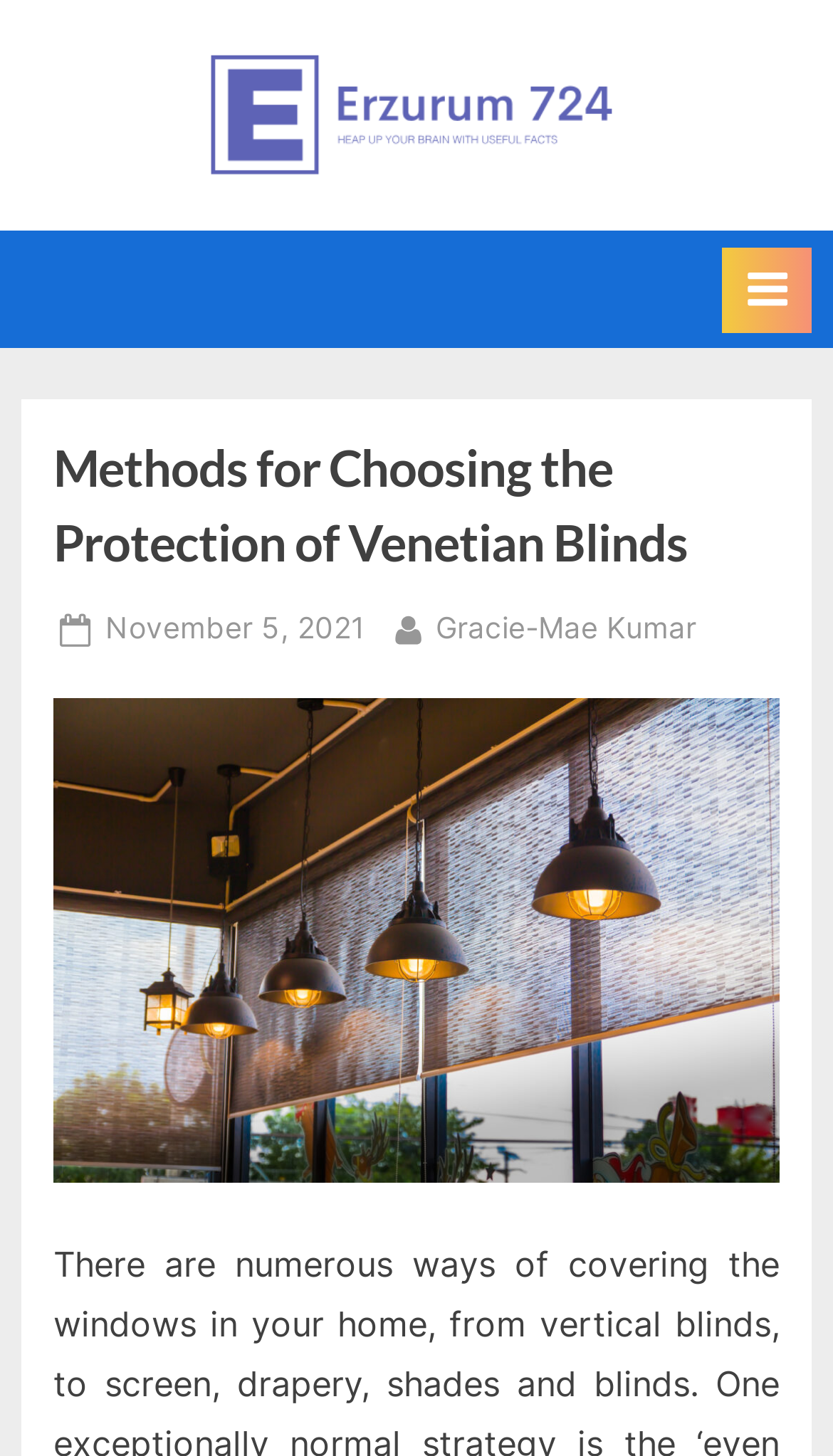Identify the main heading from the webpage and provide its text content.

Methods for Choosing the Protection of Venetian Blinds